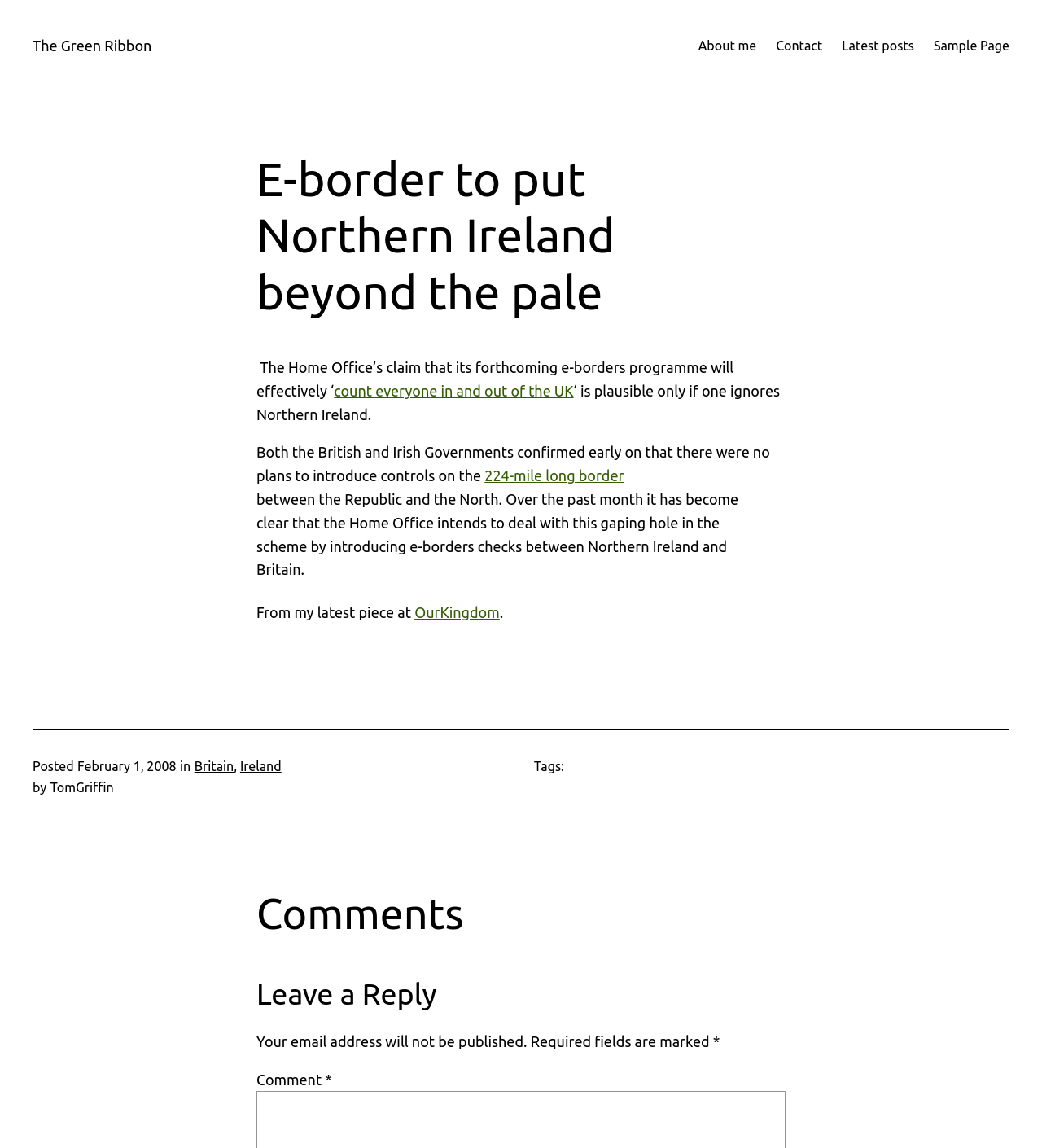Using the description: "Latest posts", identify the bounding box of the corresponding UI element in the screenshot.

[0.808, 0.031, 0.877, 0.049]